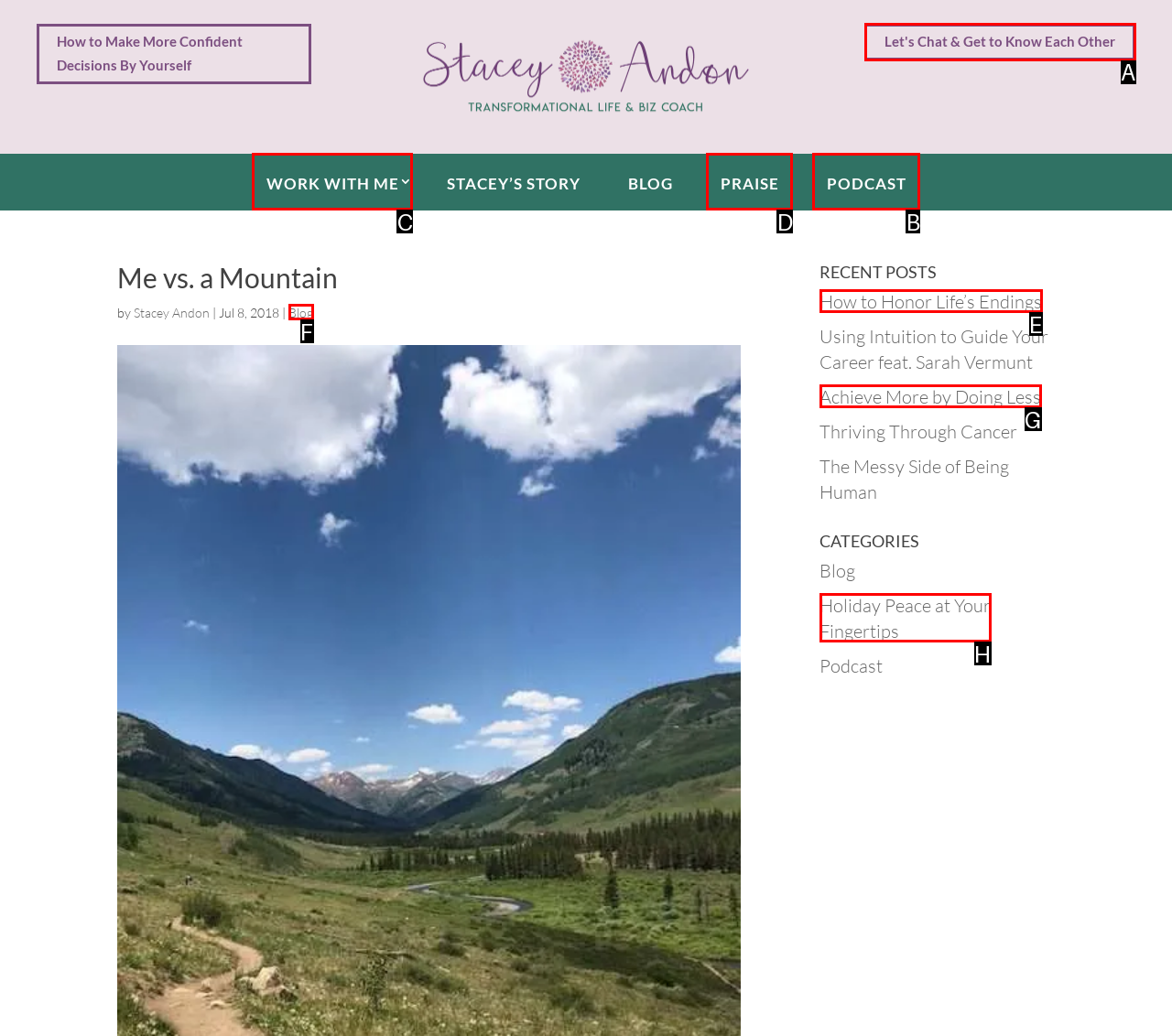Identify which HTML element to click to fulfill the following task: Listen to the podcast. Provide your response using the letter of the correct choice.

B